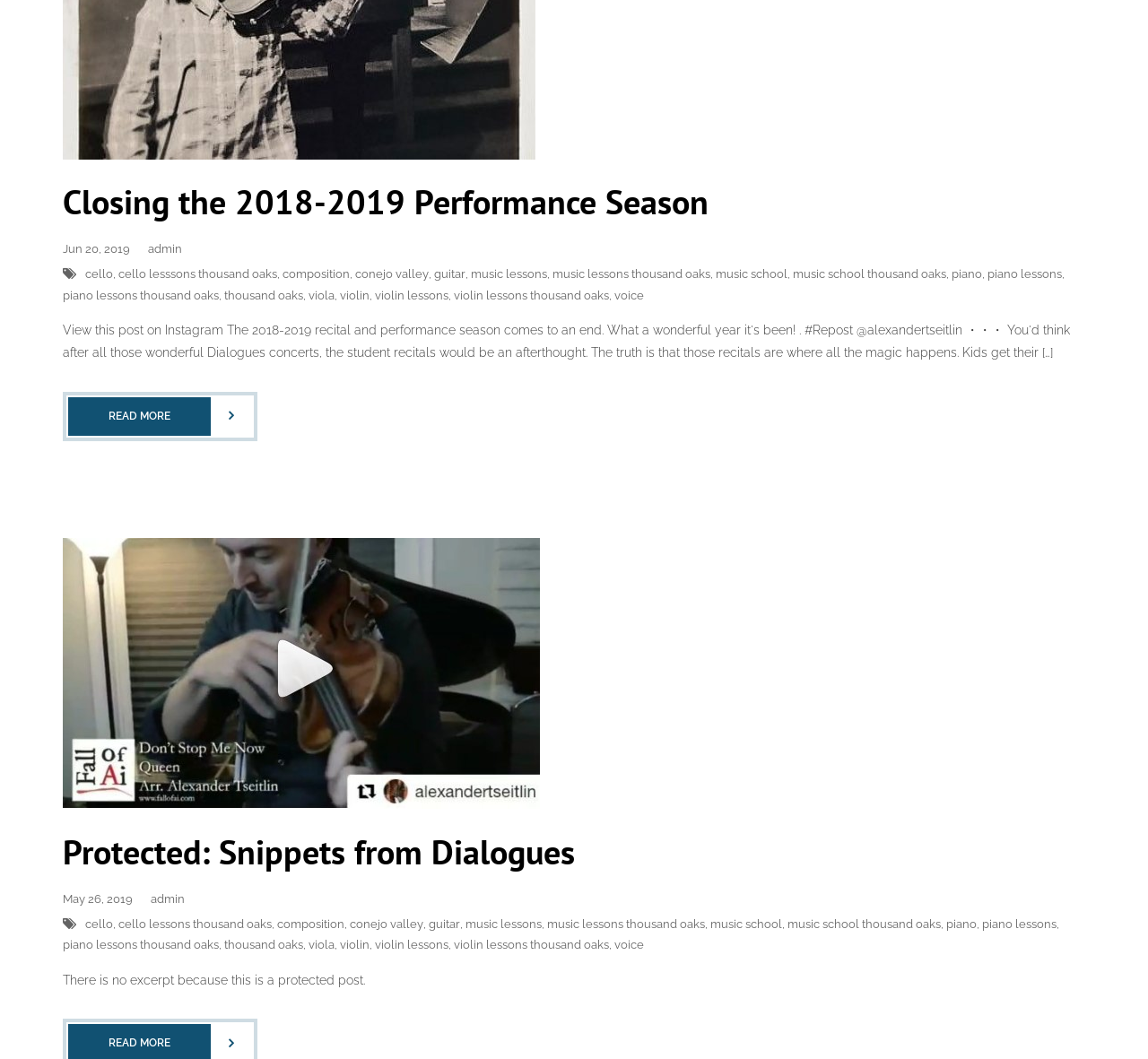Please find the bounding box for the UI element described by: "violin lessons".

[0.327, 0.273, 0.391, 0.285]